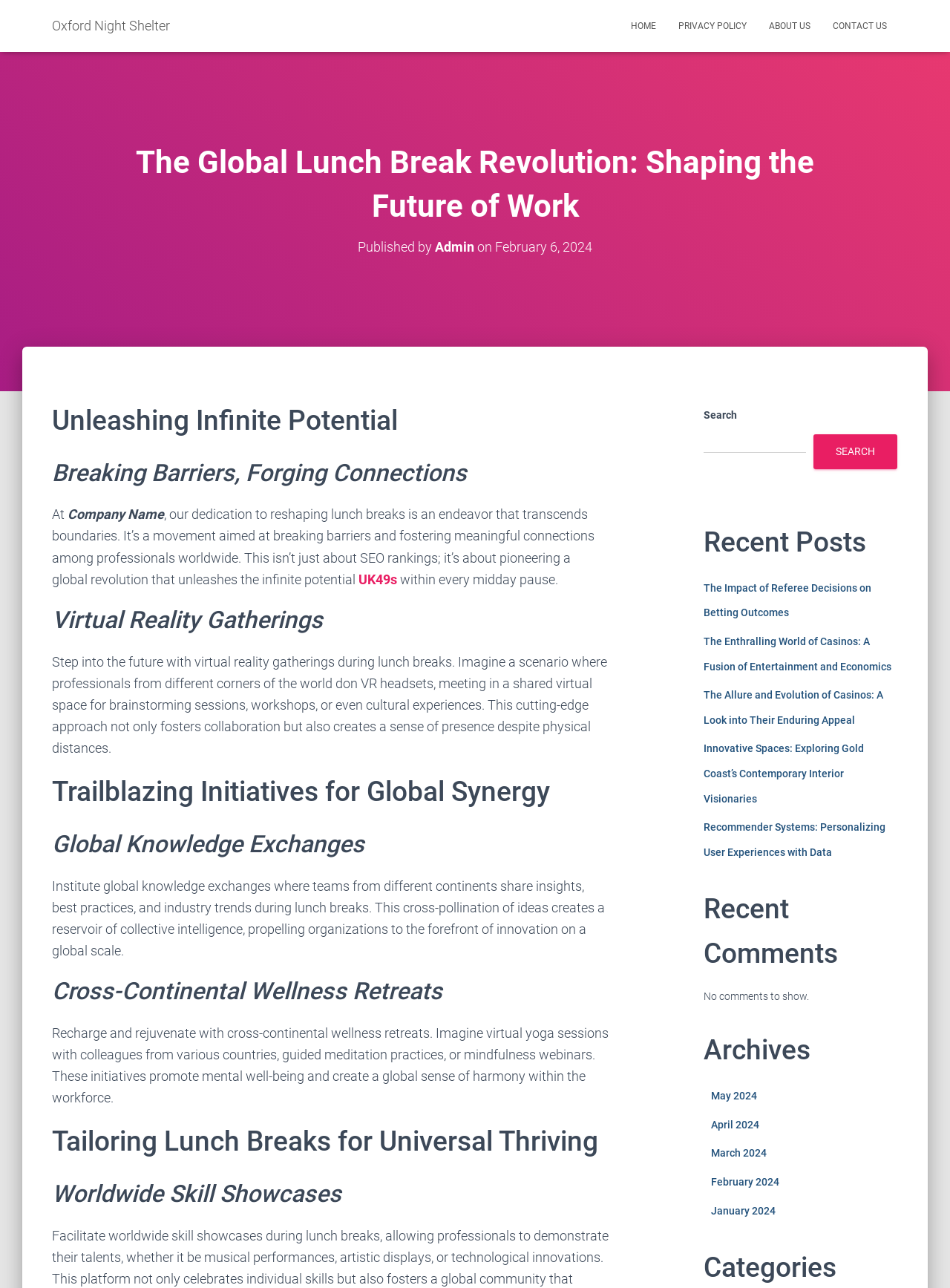Please determine the bounding box coordinates for the element that should be clicked to follow these instructions: "View recent posts".

[0.74, 0.404, 0.945, 0.439]